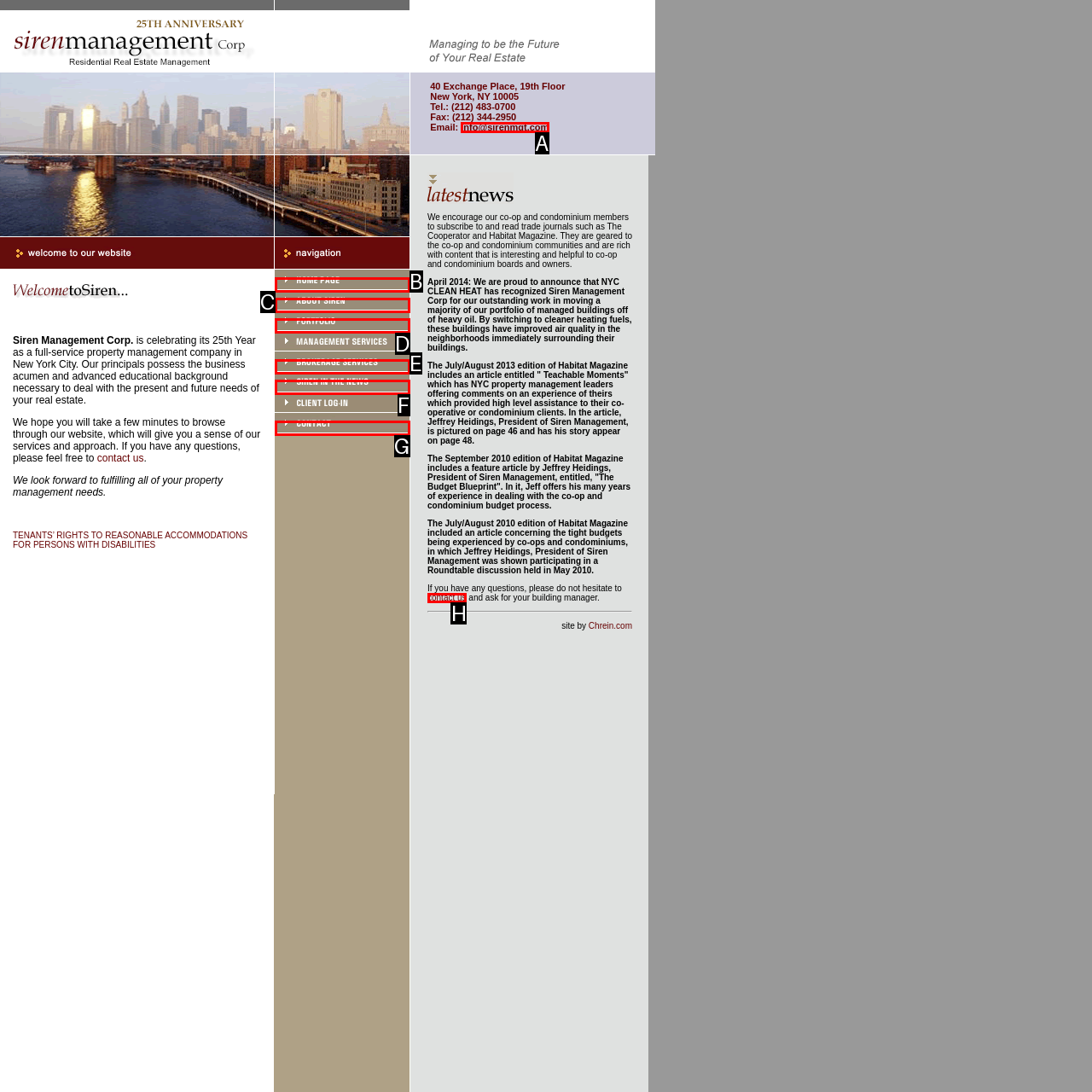From the given choices, determine which HTML element matches the description: name="comment" placeholder="Comment". Reply with the appropriate letter.

None